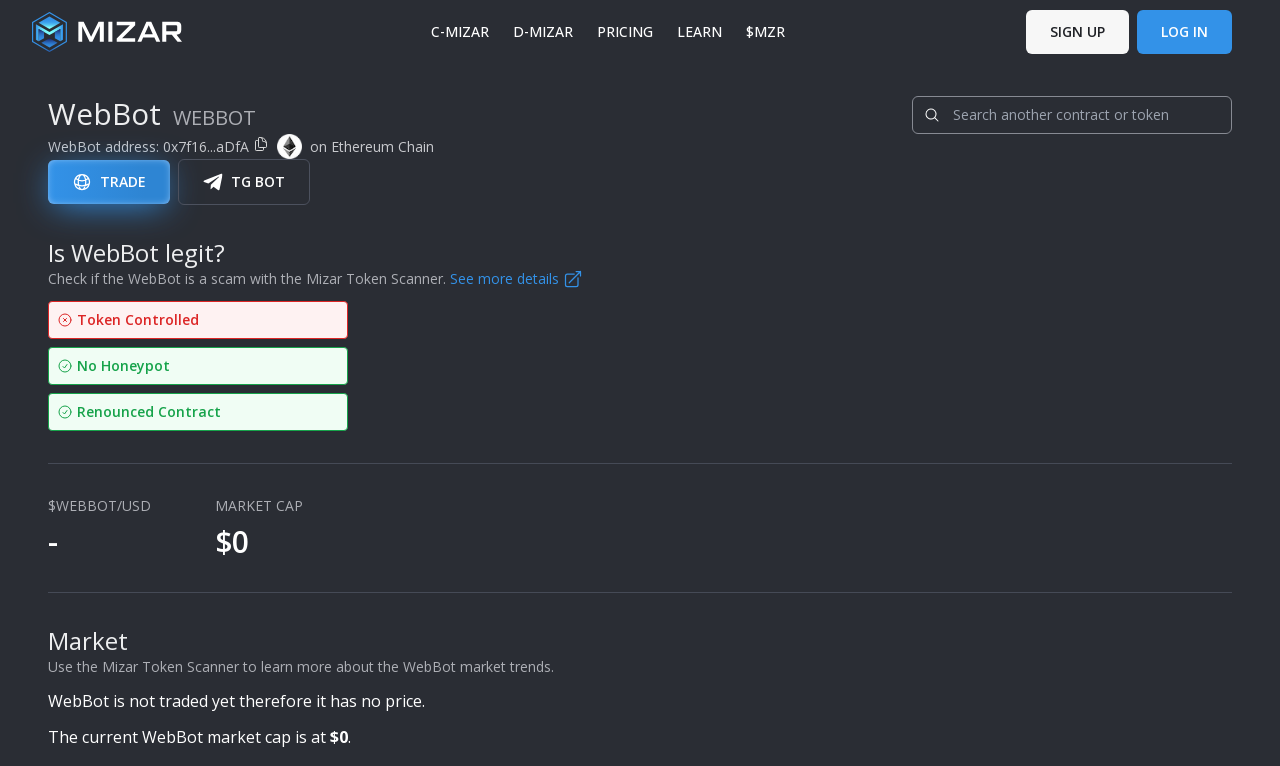What is the purpose of the Mizar Token Scanner?
Using the information presented in the image, please offer a detailed response to the question.

The purpose of the Mizar Token Scanner is to check if WebBot is a scam, as mentioned on the webpage in the heading 'Is WebBot legit?' and the static text 'Check if the WebBot is a scam with the Mizar Token Scanner'.